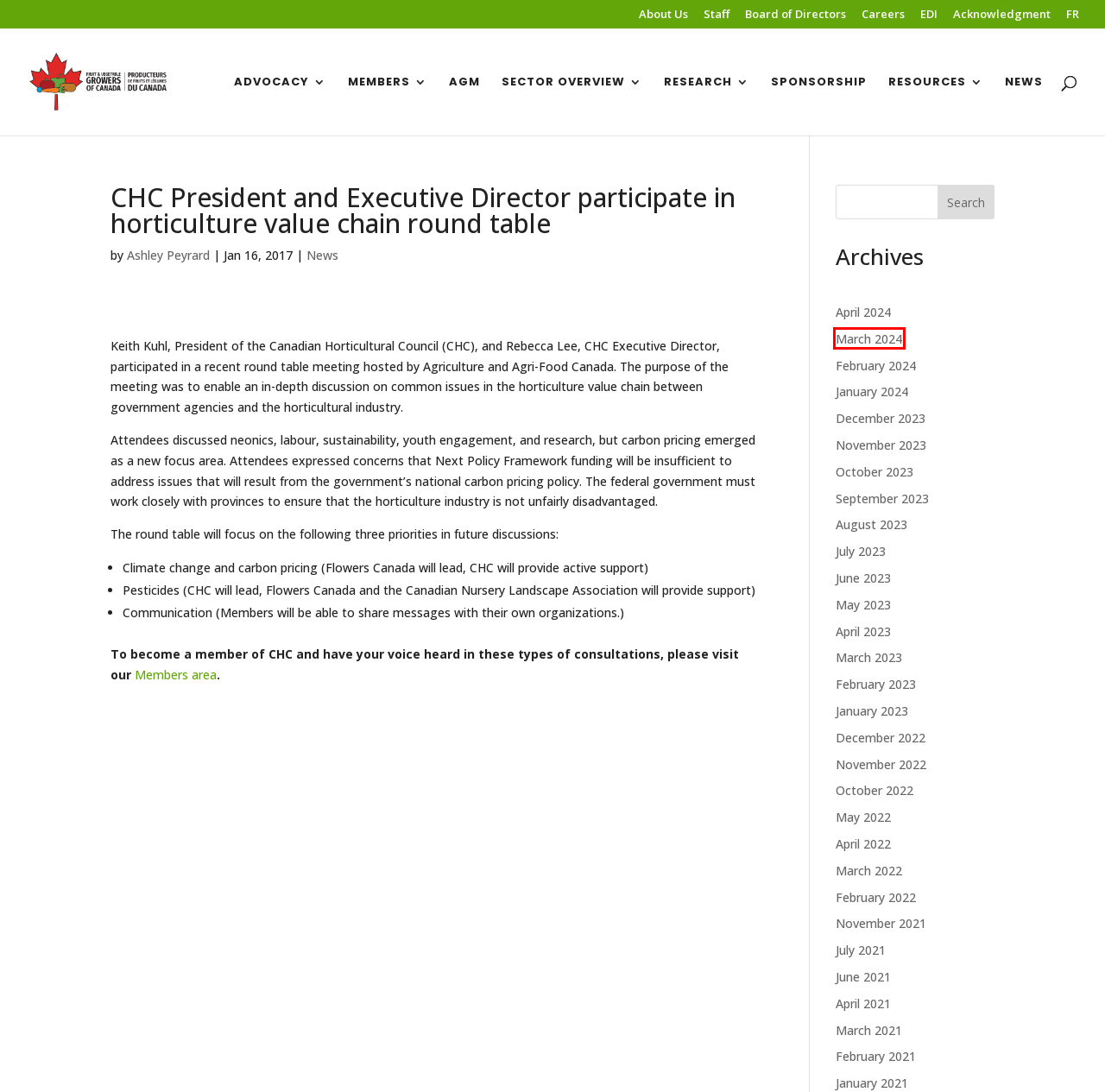Examine the webpage screenshot and identify the UI element enclosed in the red bounding box. Pick the webpage description that most accurately matches the new webpage after clicking the selected element. Here are the candidates:
A. March 2023 - FVGC
B. December 2023 - FVGC
C. April 2023 - FVGC
D. News - FVGC
E. March 2022 - FVGC
F. January 2024 - FVGC
G. March 2024 - FVGC
H. June 2023 - FVGC

G